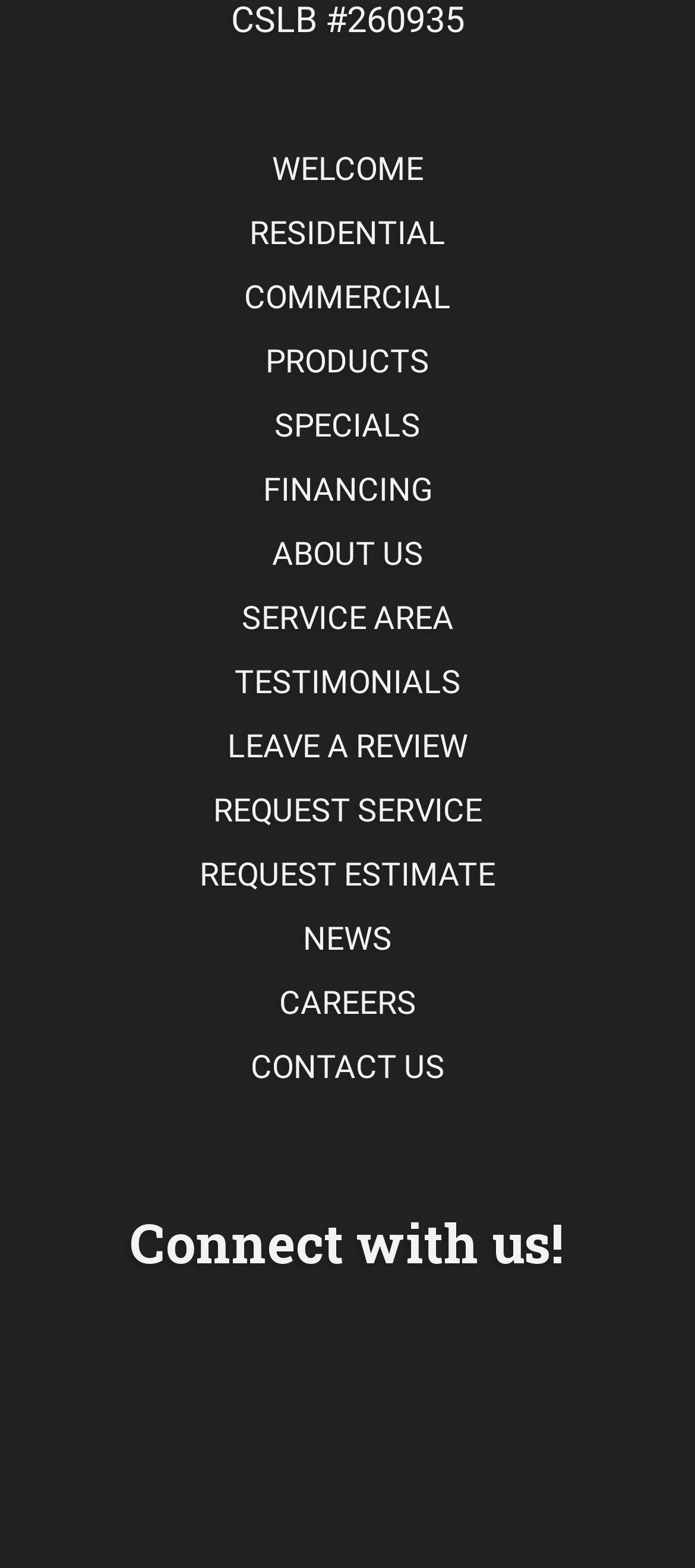Highlight the bounding box coordinates of the element you need to click to perform the following instruction: "Visit the RESIDENTIAL page."

[0.359, 0.136, 0.641, 0.16]